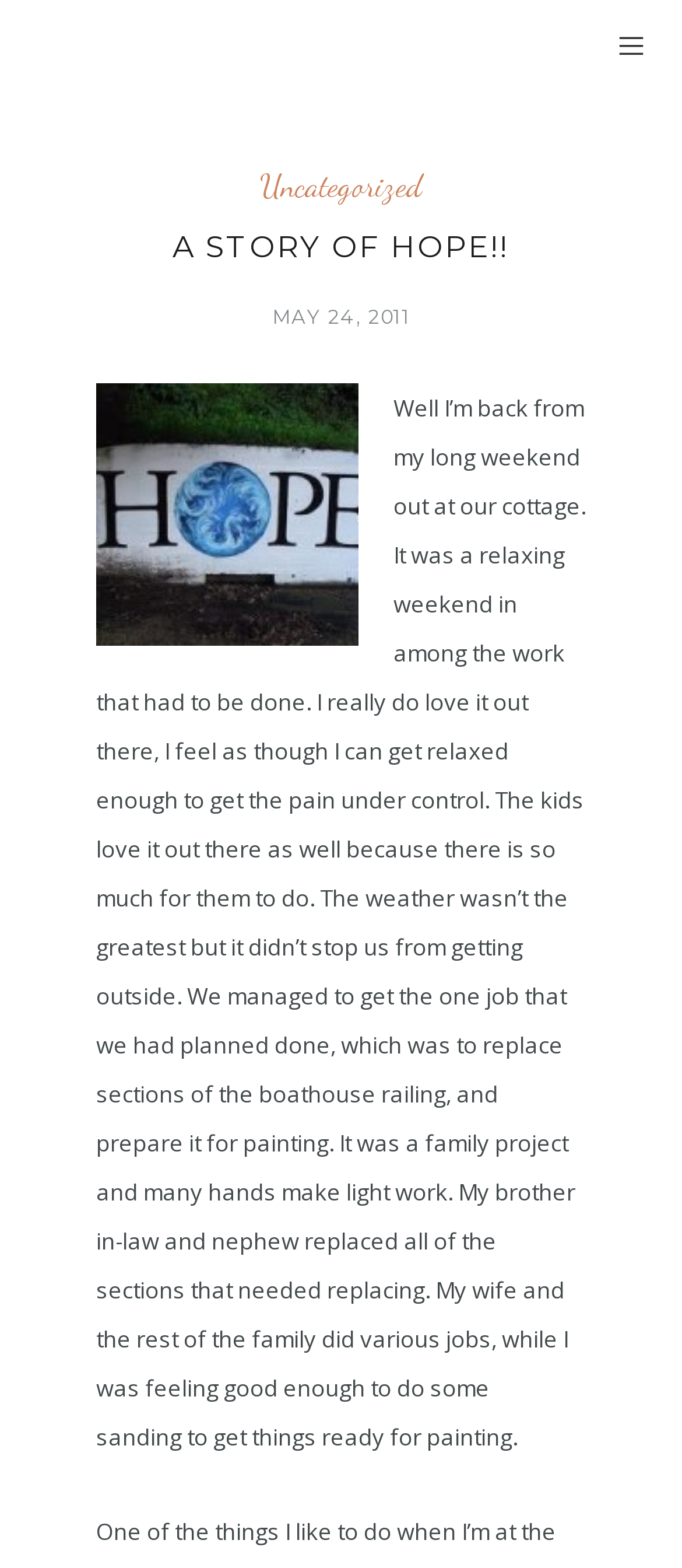Provide a one-word or short-phrase response to the question:
What was the weather like during the author's weekend at the cottage?

not great